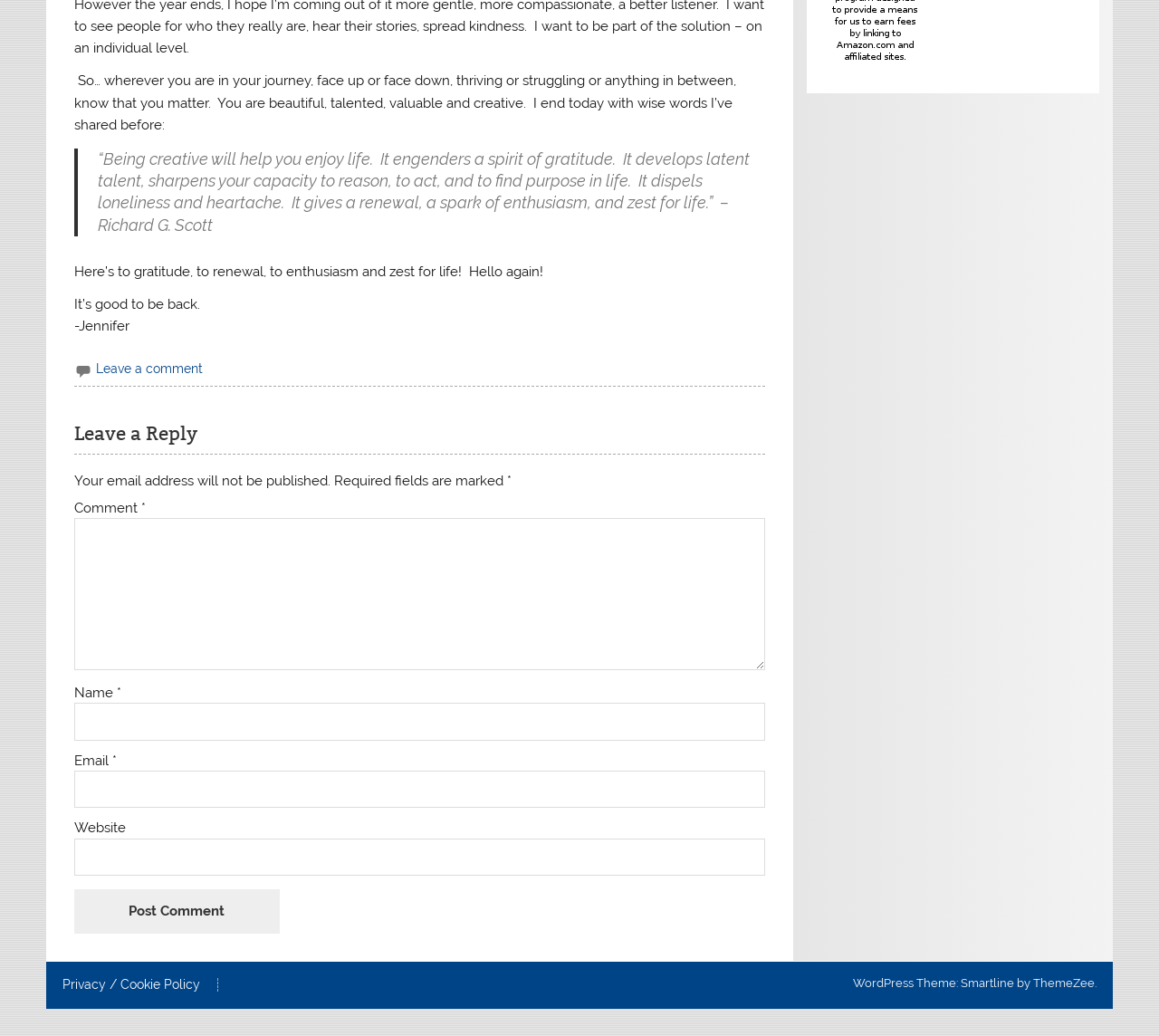Please determine the bounding box coordinates of the element to click in order to execute the following instruction: "Click to view disclosure". The coordinates should be four float numbers between 0 and 1, specified as [left, top, right, bottom].

[0.708, 0.058, 0.801, 0.074]